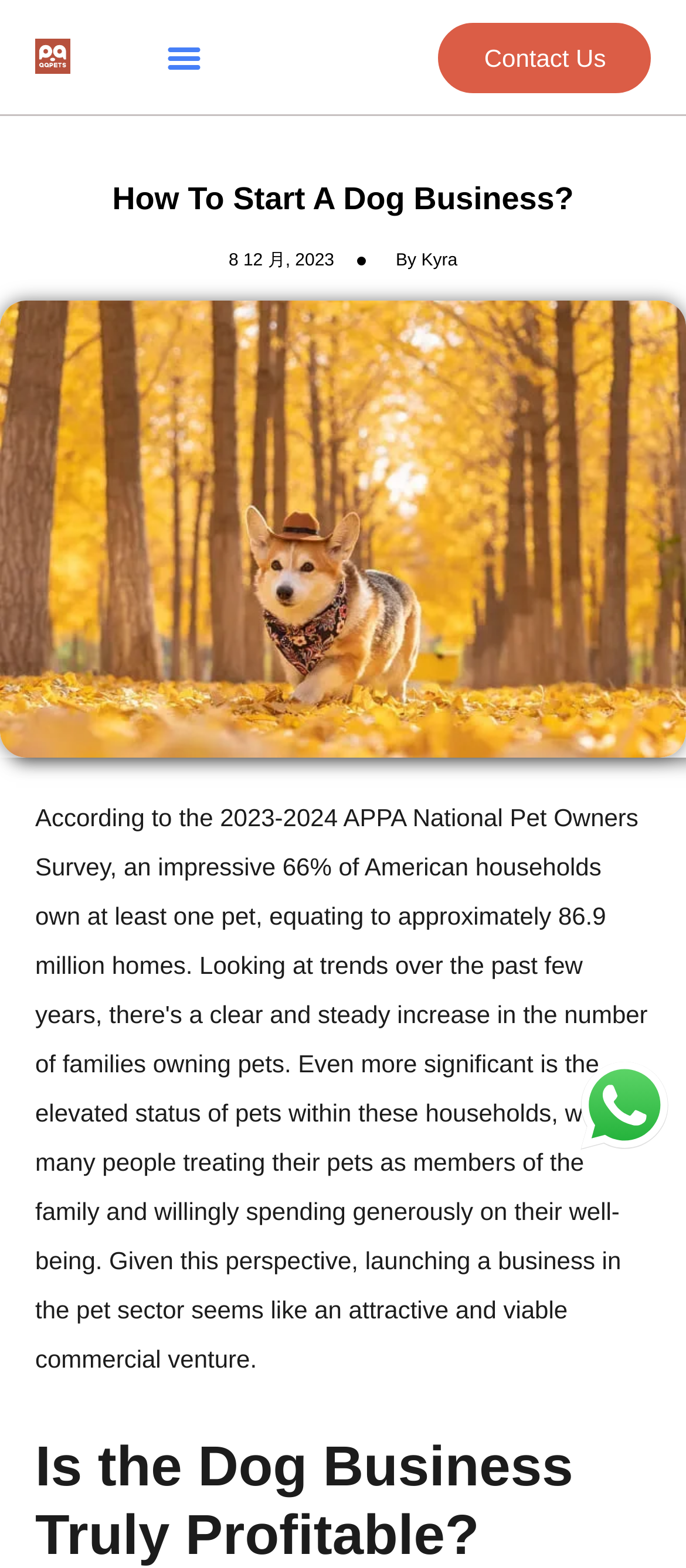Provide a comprehensive caption for the webpage.

The webpage is about starting a dog business, with a prominent heading "How To Start A Dog Business?" located near the top center of the page. Below the heading, there is a time element indicating the publication date "8 12 月, 2023" and the author's name "By Kyra" positioned to the right of the date.

At the top left corner, there is a link with no text, and next to it, a button labeled "Menu Toggle" that is not expanded. On the opposite side, at the top right corner, there is a link labeled "Contact Us".

Near the bottom right corner, there is a call-to-action element "WhatsApp us" with an accompanying image. The image is not described, but it is likely a WhatsApp logo or a related icon.

The webpage also mentions a statistic from the 2023-2024 APPA National Pet Owners Survey, stating that 66% of American households own at least one pet, which is approximately 86.9 million homes. This information is not explicitly mentioned in the accessibility tree but is provided in the meta description.